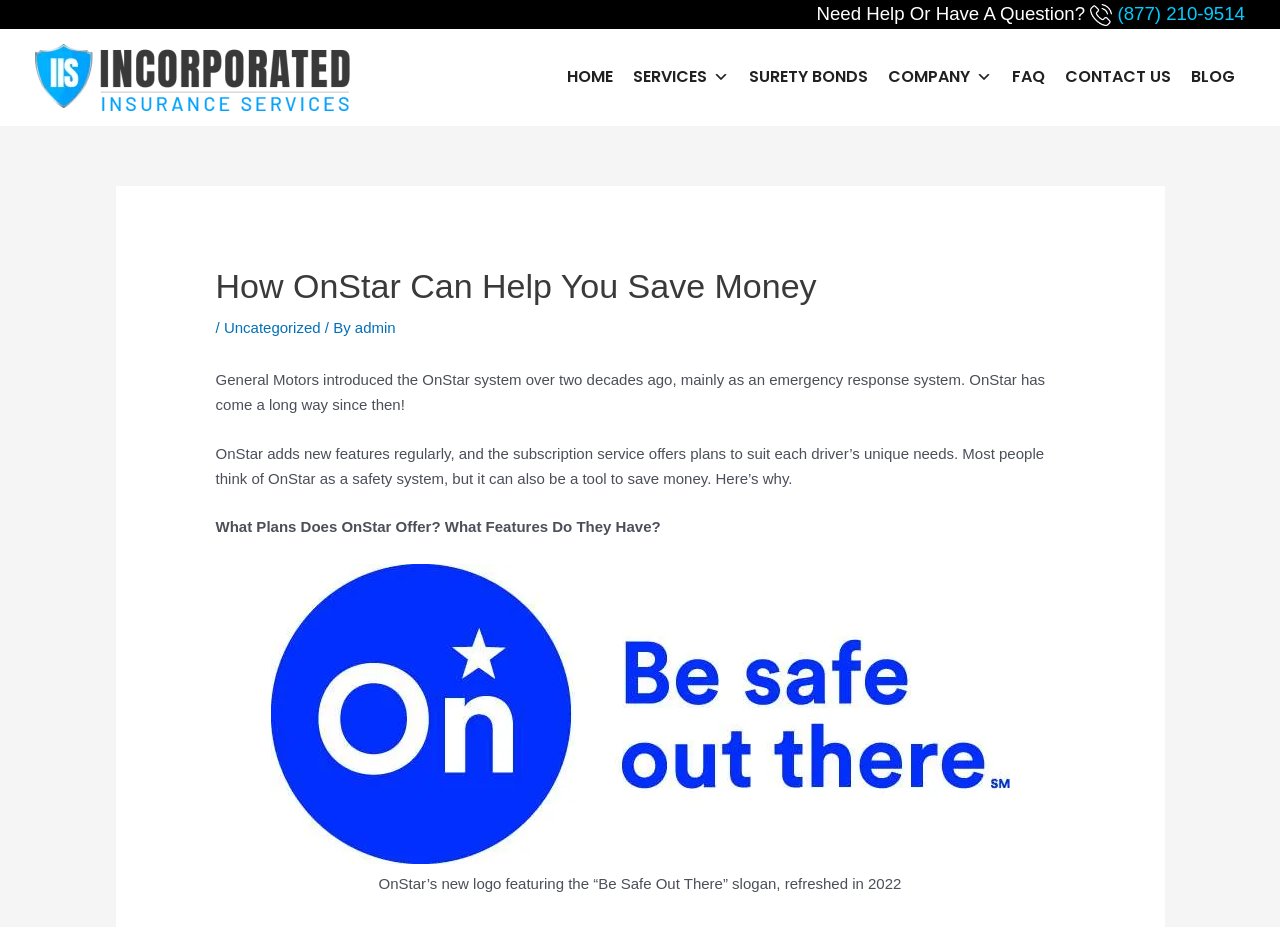Please determine and provide the text content of the webpage's heading.

How OnStar Can Help You Save Money